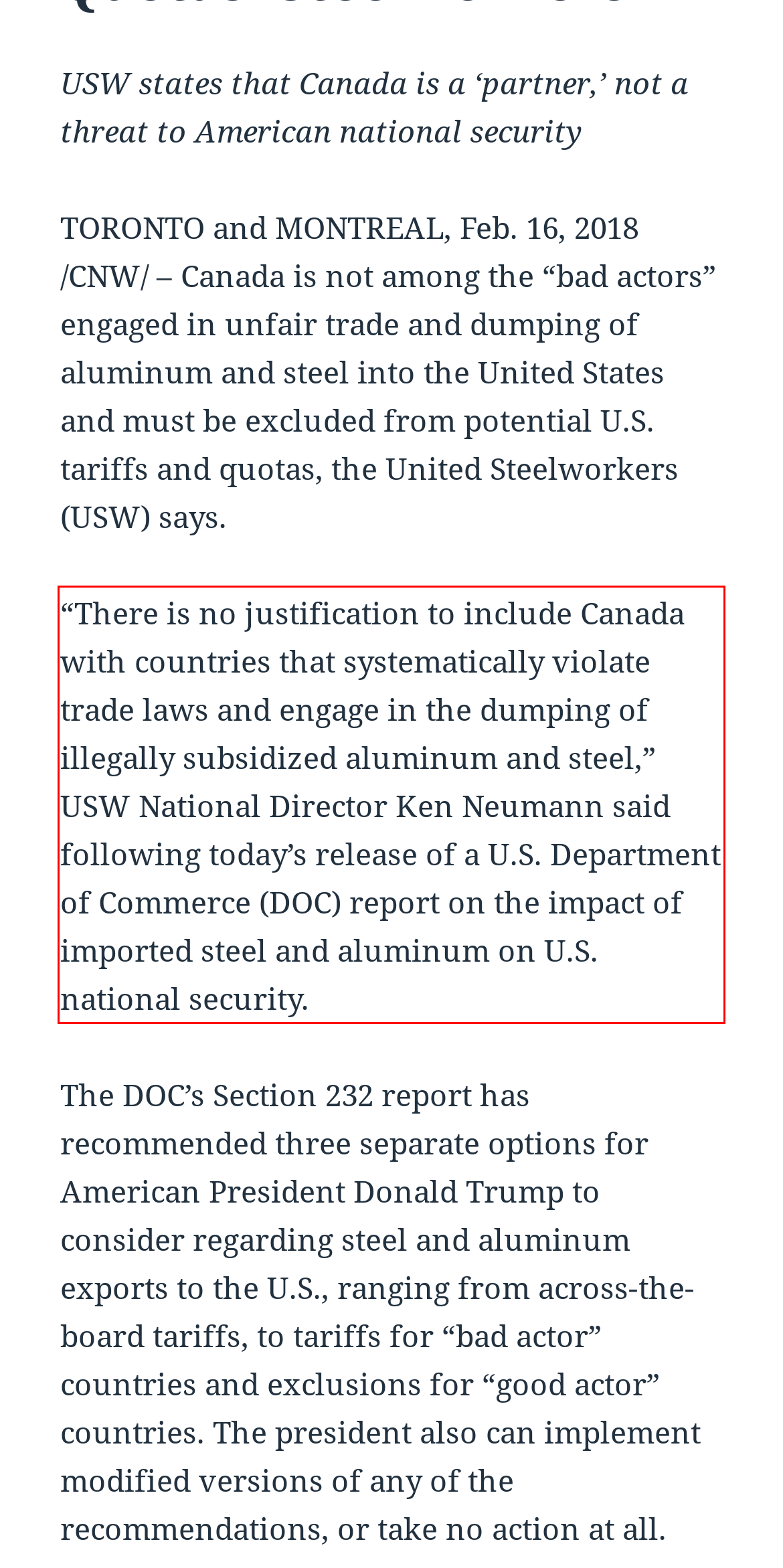Observe the screenshot of the webpage, locate the red bounding box, and extract the text content within it.

“There is no justification to include Canada with countries that systematically violate trade laws and engage in the dumping of illegally subsidized aluminum and steel,” USW National Director Ken Neumann said following today’s release of a U.S. Department of Commerce (DOC) report on the impact of imported steel and aluminum on U.S. national security.